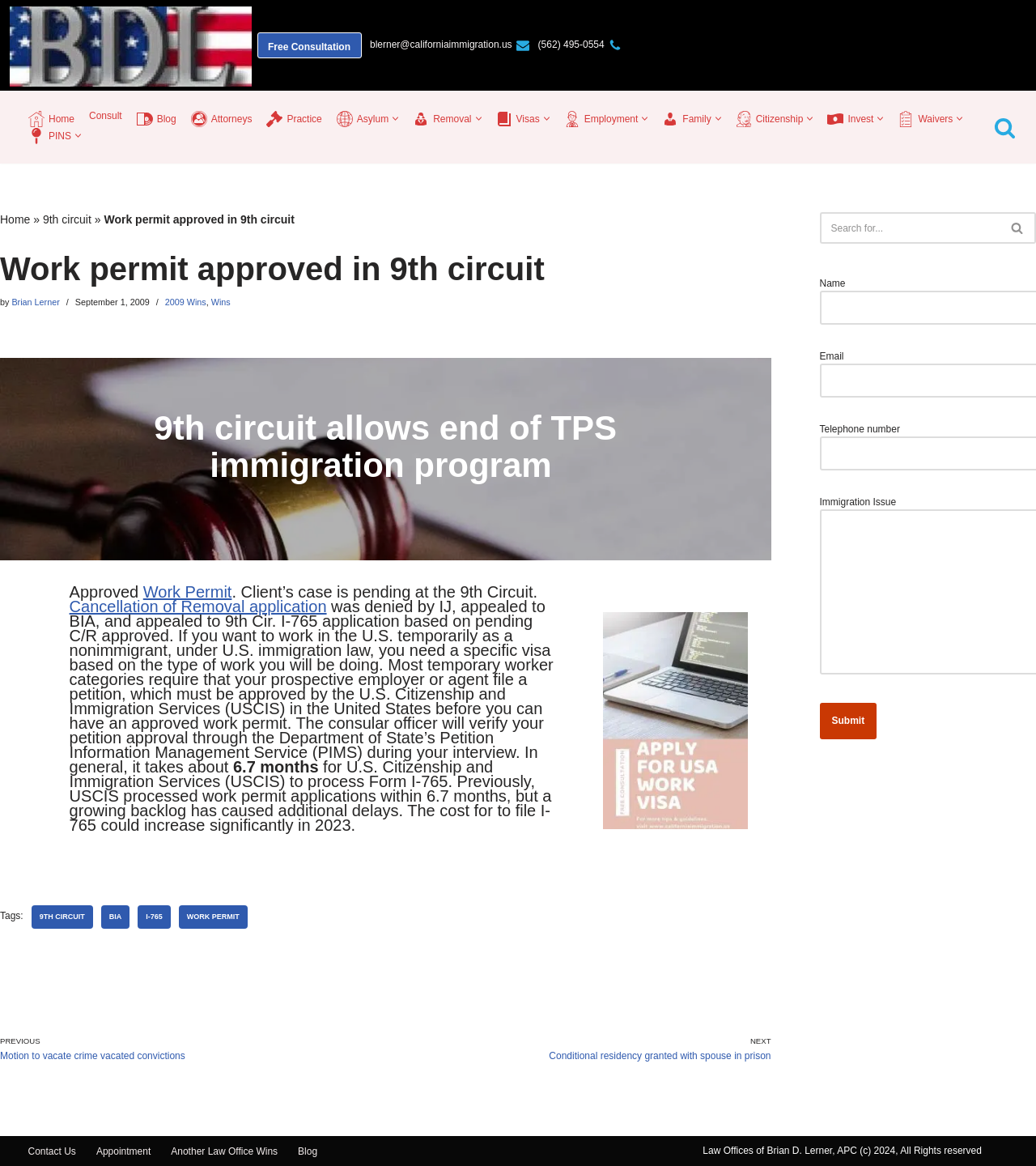Determine the bounding box for the HTML element described here: "Another Law Office Wins". The coordinates should be given as [left, top, right, bottom] with each number being a float between 0 and 1.

[0.165, 0.983, 0.268, 0.992]